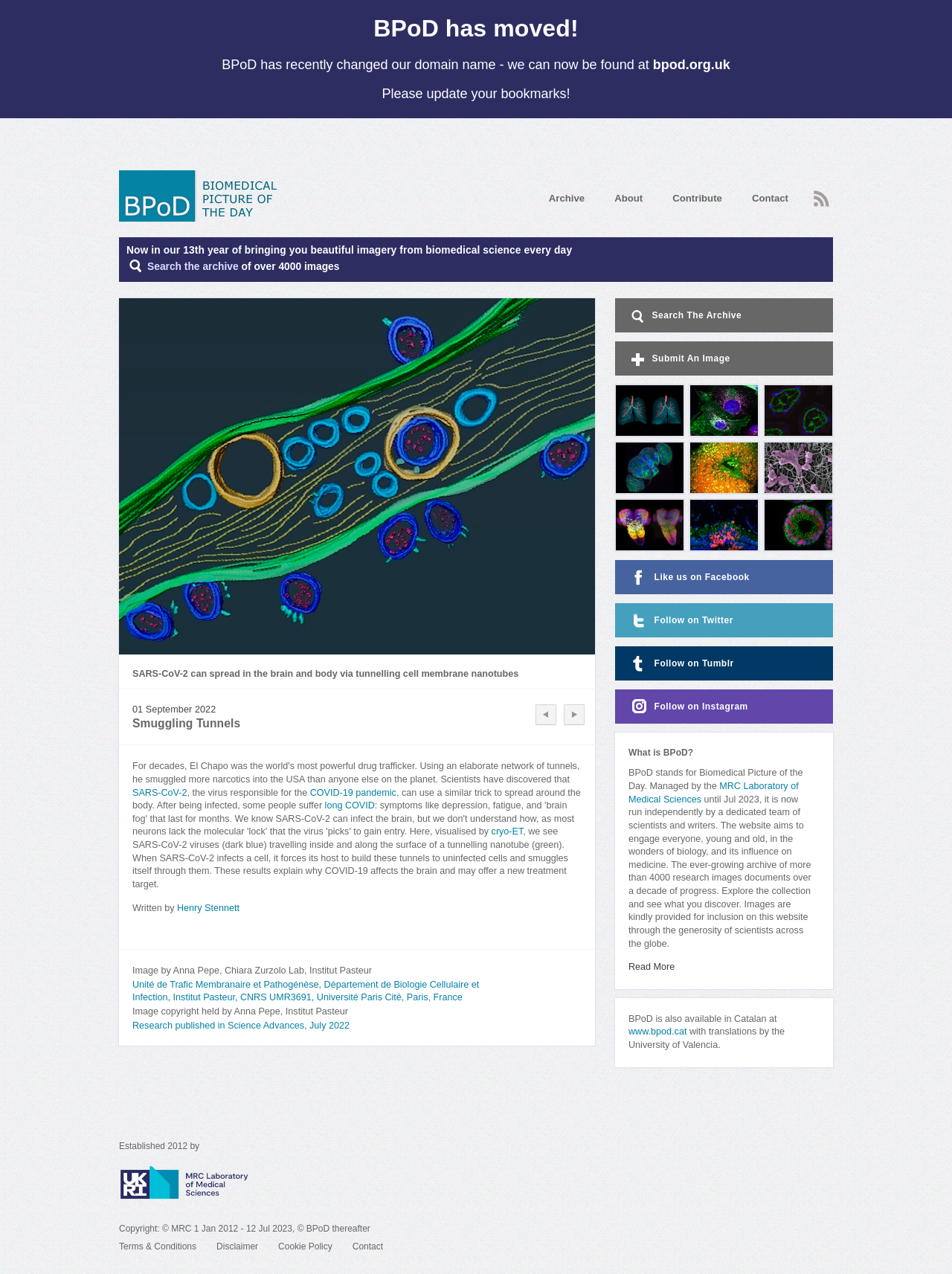How many images are in the archive? Examine the screenshot and reply using just one word or a brief phrase.

over 4000